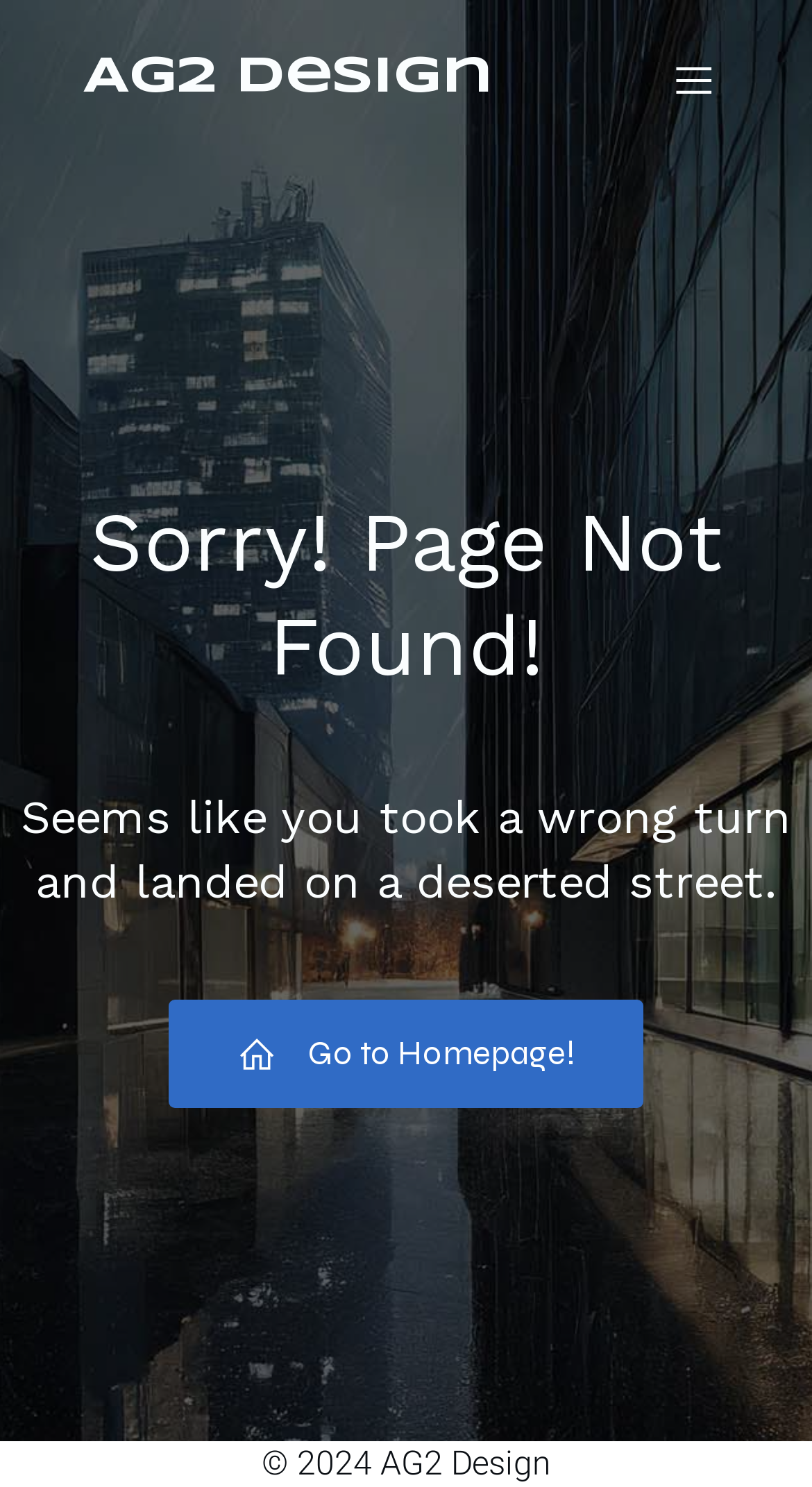Using the description: "AG2 Design", identify the bounding box of the corresponding UI element in the screenshot.

[0.103, 0.028, 0.708, 0.078]